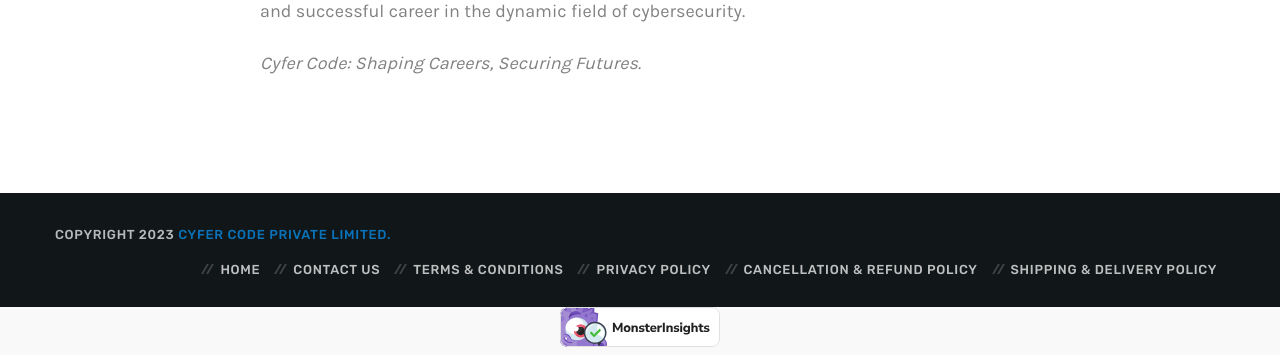Please identify the bounding box coordinates of the element I need to click to follow this instruction: "Verify by MonsterInsights".

[0.438, 0.929, 0.562, 0.99]